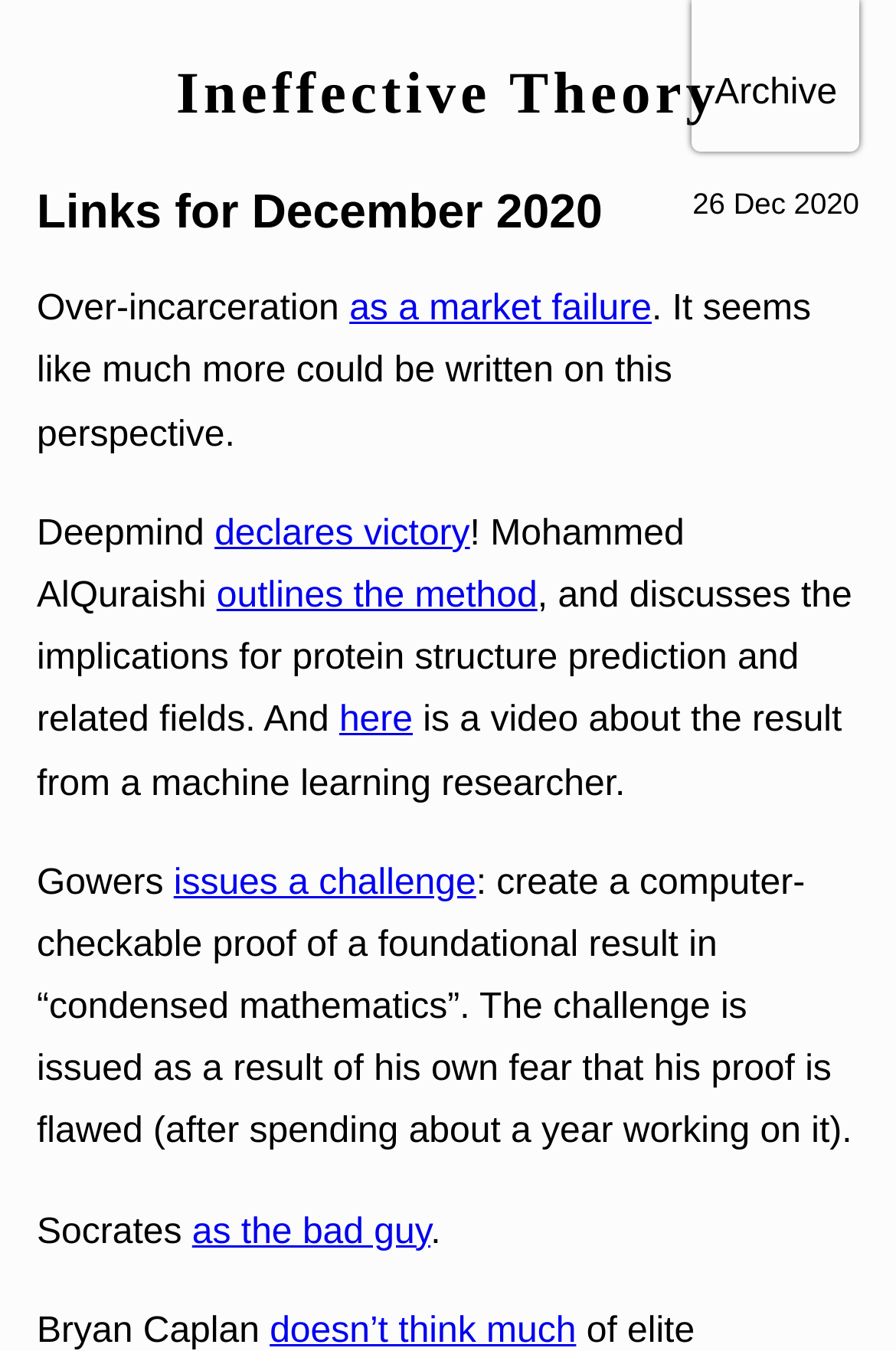Locate the bounding box coordinates of the area that needs to be clicked to fulfill the following instruction: "Learn more about Deepmind's declaration of victory". The coordinates should be in the format of four float numbers between 0 and 1, namely [left, top, right, bottom].

[0.239, 0.381, 0.524, 0.409]